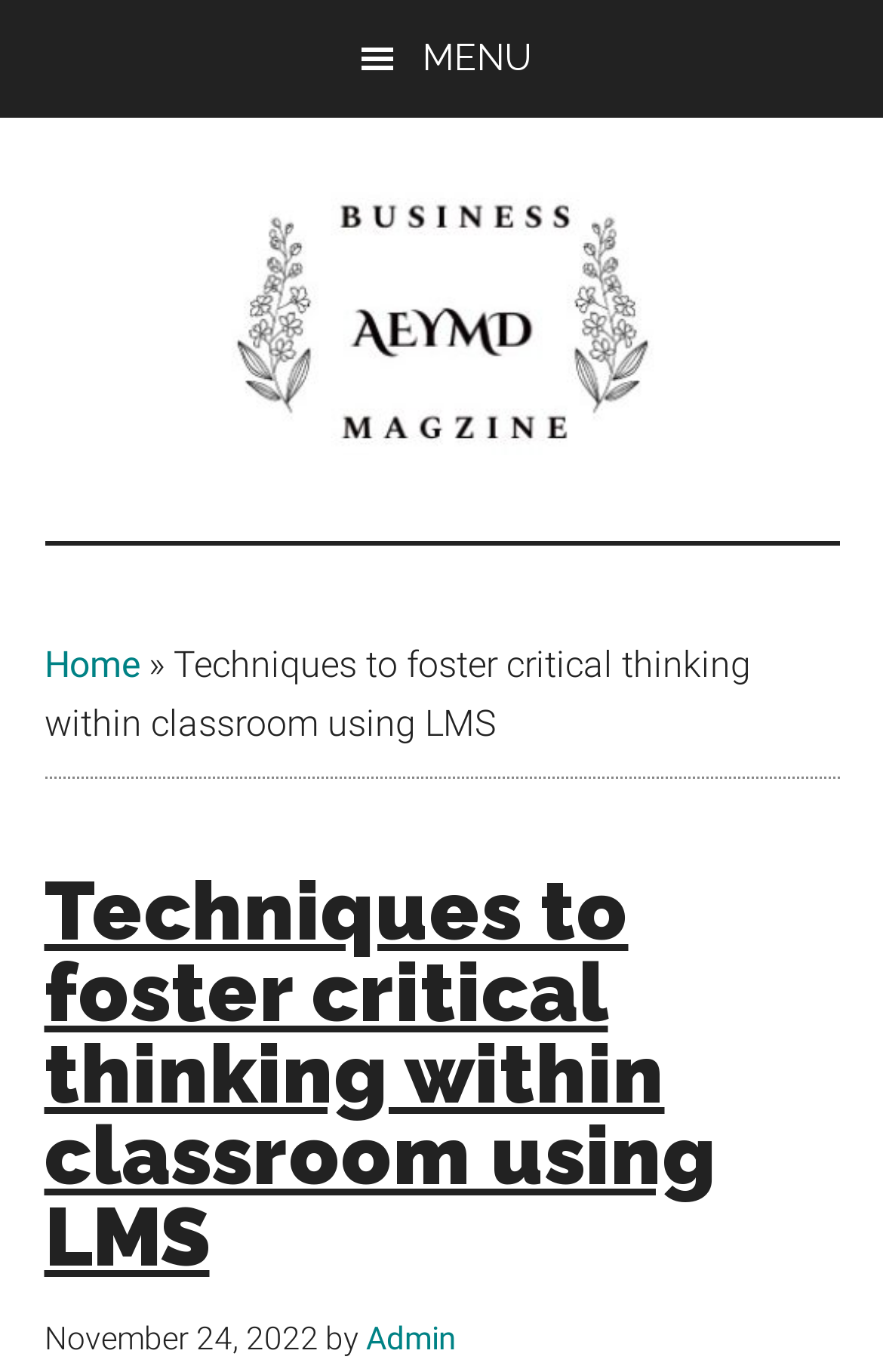Describe all visible elements and their arrangement on the webpage.

The webpage is about techniques to foster critical thinking within a classroom using a Learning Management System (LMS). At the top-left corner, there are three "Skip to" links, allowing users to navigate to main content, primary sidebar, or footer. Next to these links, a menu button is located, which is not currently pressed or expanded.

On the top section of the page, there is a logo of "Aeymd.com" with an image, accompanied by the text "Business Magazine". Below the logo, there is a navigation menu with a "Home" link, followed by a "»" symbol and the title "Techniques to foster critical thinking within classroom using LMS".

The main content of the page is headed by a large title "Techniques to foster critical thinking within classroom using LMS", which is also the title of the webpage. Below the title, there is a timestamp indicating that the article was published on November 24, 2022, and it is attributed to an author named "Admin".